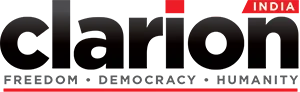What is the color gradient of the word 'Clarion' in the logo?
Refer to the screenshot and deliver a thorough answer to the question presented.

The word 'Clarion' is prominently displayed in a gradient of black to dark grey, which gives the logo a professional and authoritative presence.